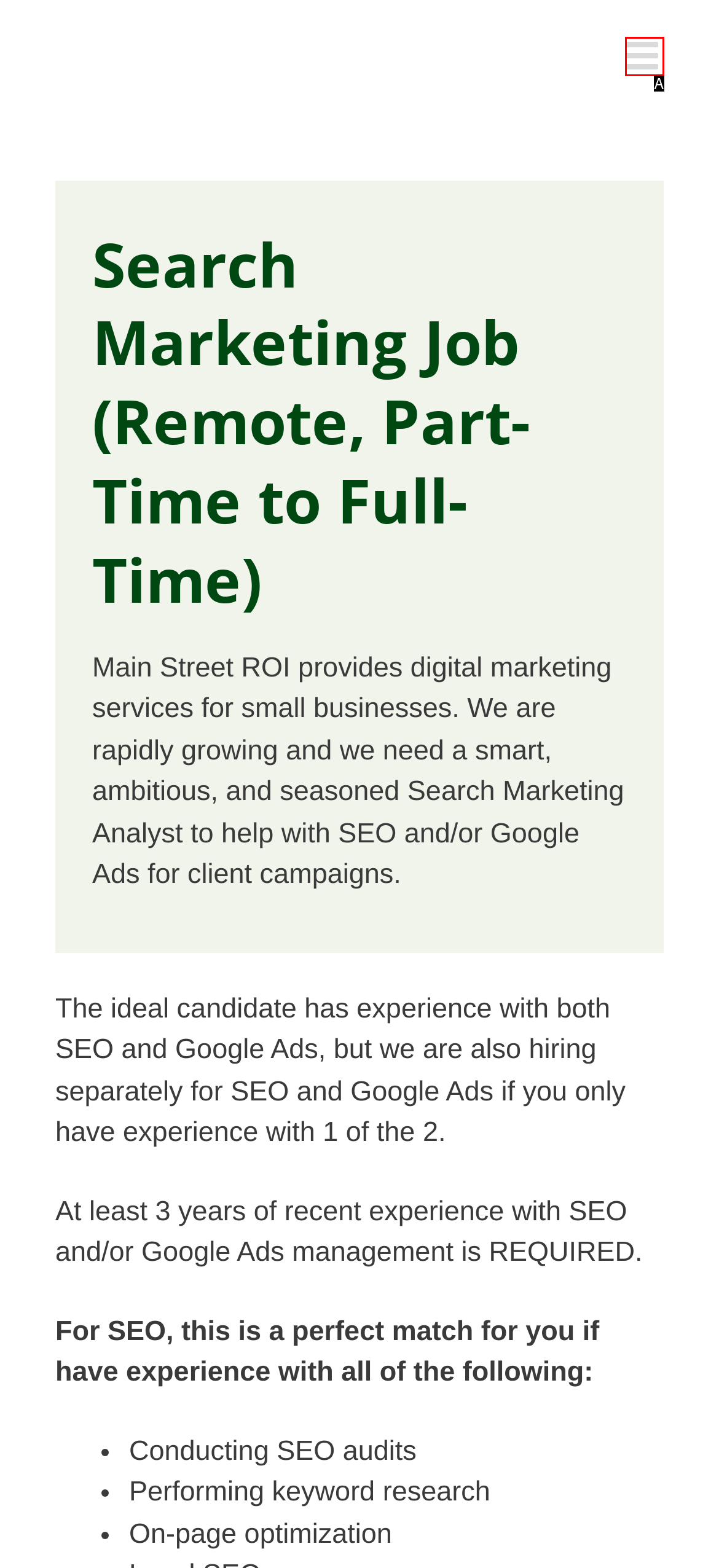Select the HTML element that matches the description: aria-label="Toggle mobile menu"
Respond with the letter of the correct choice from the given options directly.

A